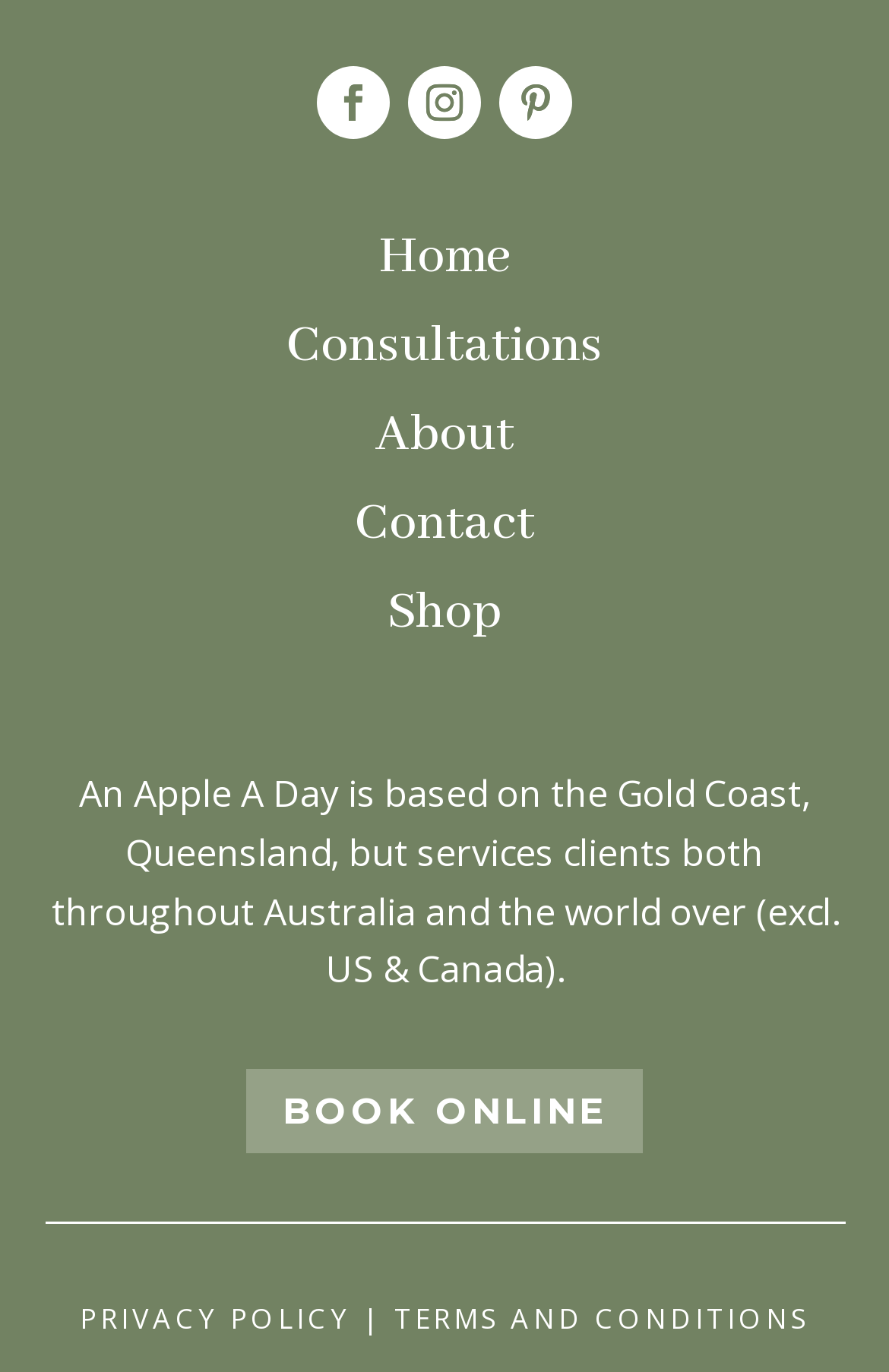What is the location of An Apple A Day?
Please provide a comprehensive answer to the question based on the webpage screenshot.

Based on the static text element, 'An Apple A Day is based on the Gold Coast, Queensland, but services clients both throughout Australia and the world over (excl. US & Canada).' This text provides information about the location of An Apple A Day, which is the Gold Coast, Queensland.